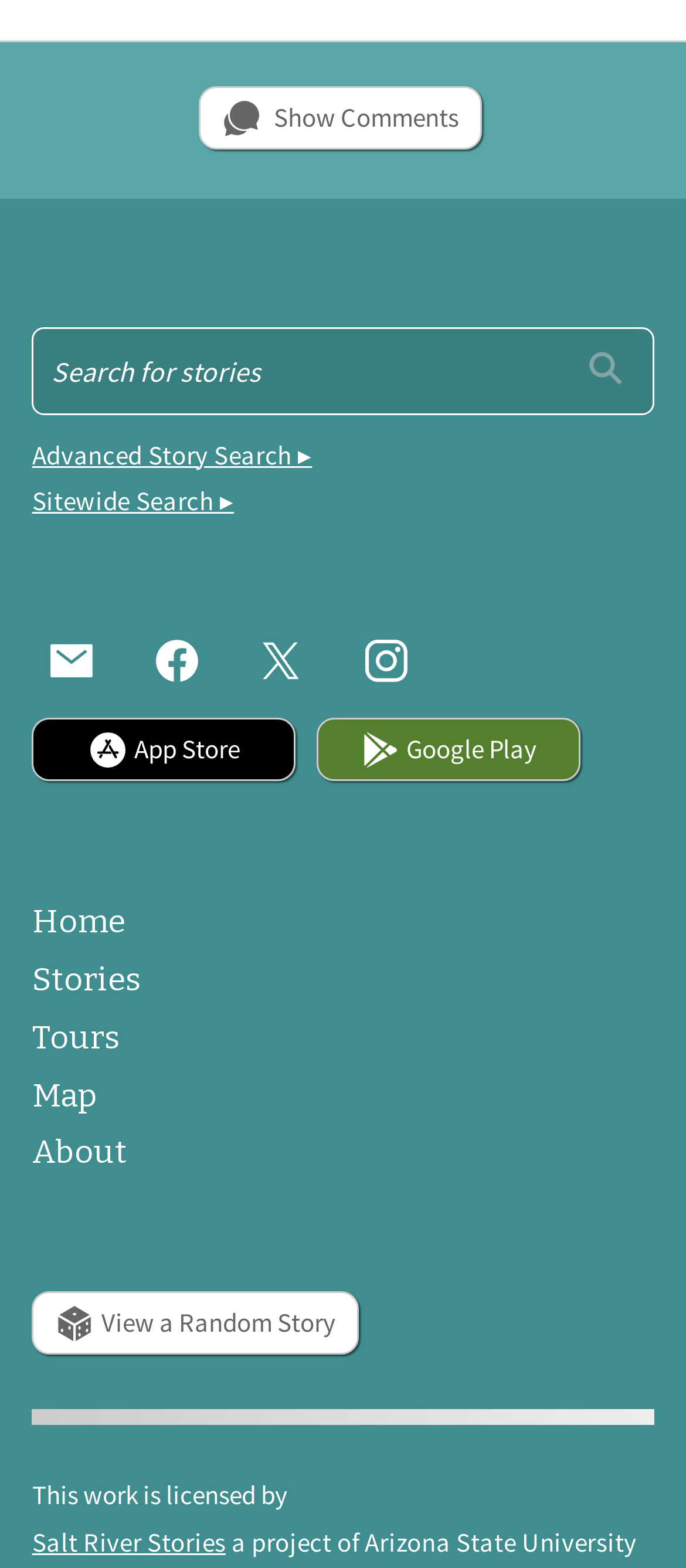Please predict the bounding box coordinates of the element's region where a click is necessary to complete the following instruction: "Check Breakfast Egg Rolls". The coordinates should be represented by four float numbers between 0 and 1, i.e., [left, top, right, bottom].

None